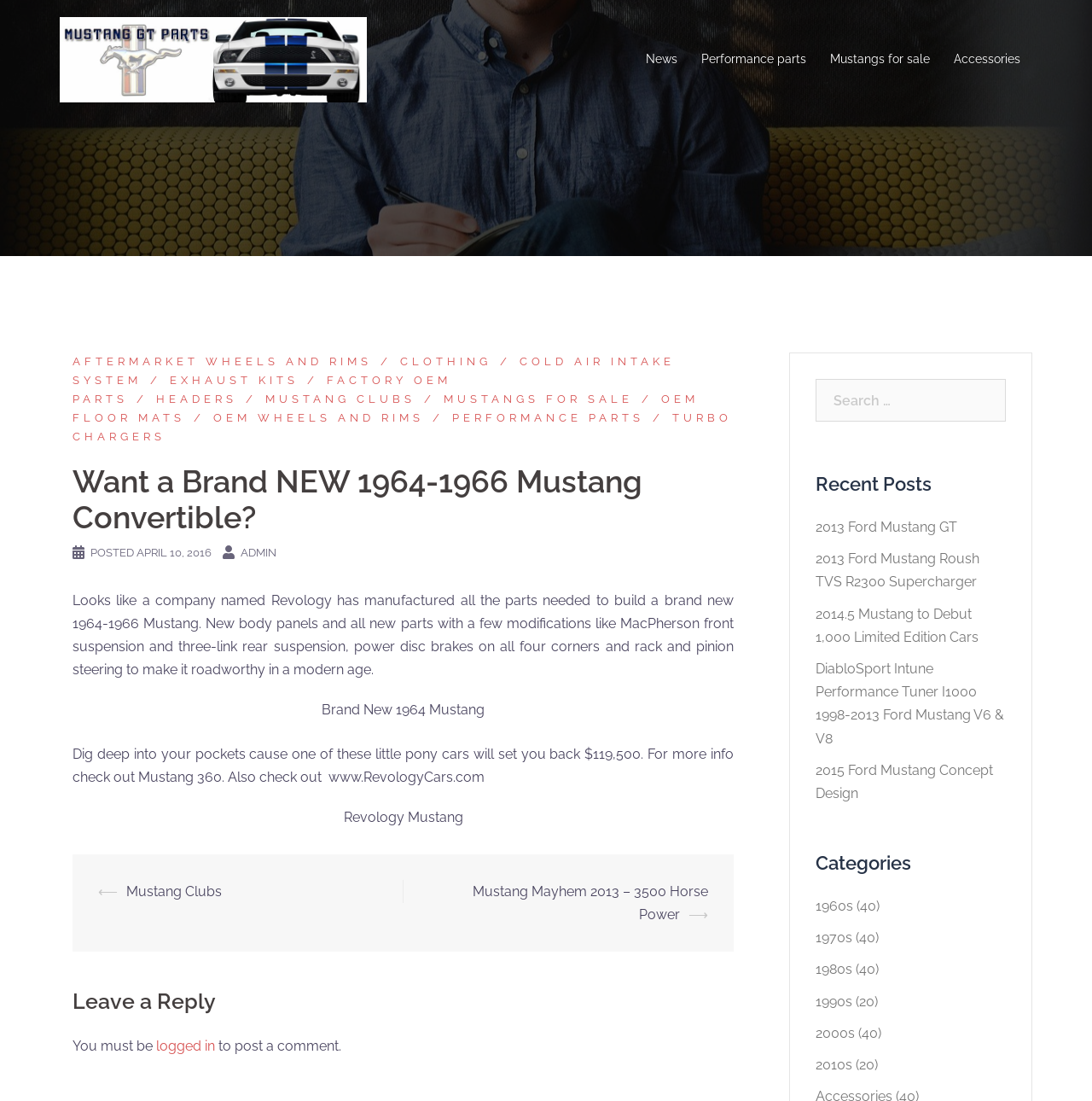What is the website to check out for more information about the new Mustang?
Refer to the image and offer an in-depth and detailed answer to the question.

The answer can be found in the article section of the webpage, where it is mentioned that 'for more info check out Mustang 360. Also check out www.RevologyCars.com'.